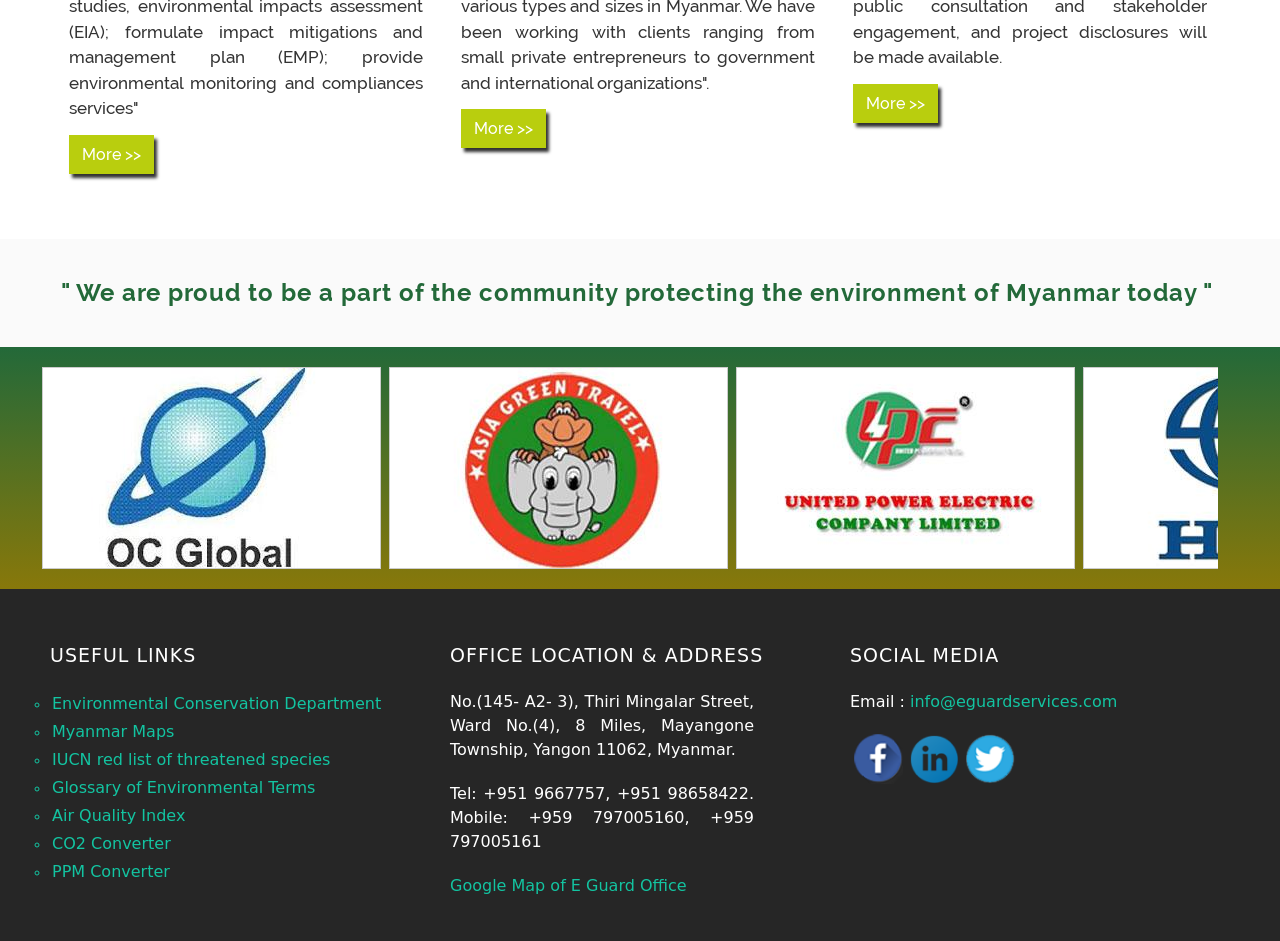What is the company's address?
Please answer the question with a single word or phrase, referencing the image.

Thiri Mingalar Street, Yangon 11062, Myanmar